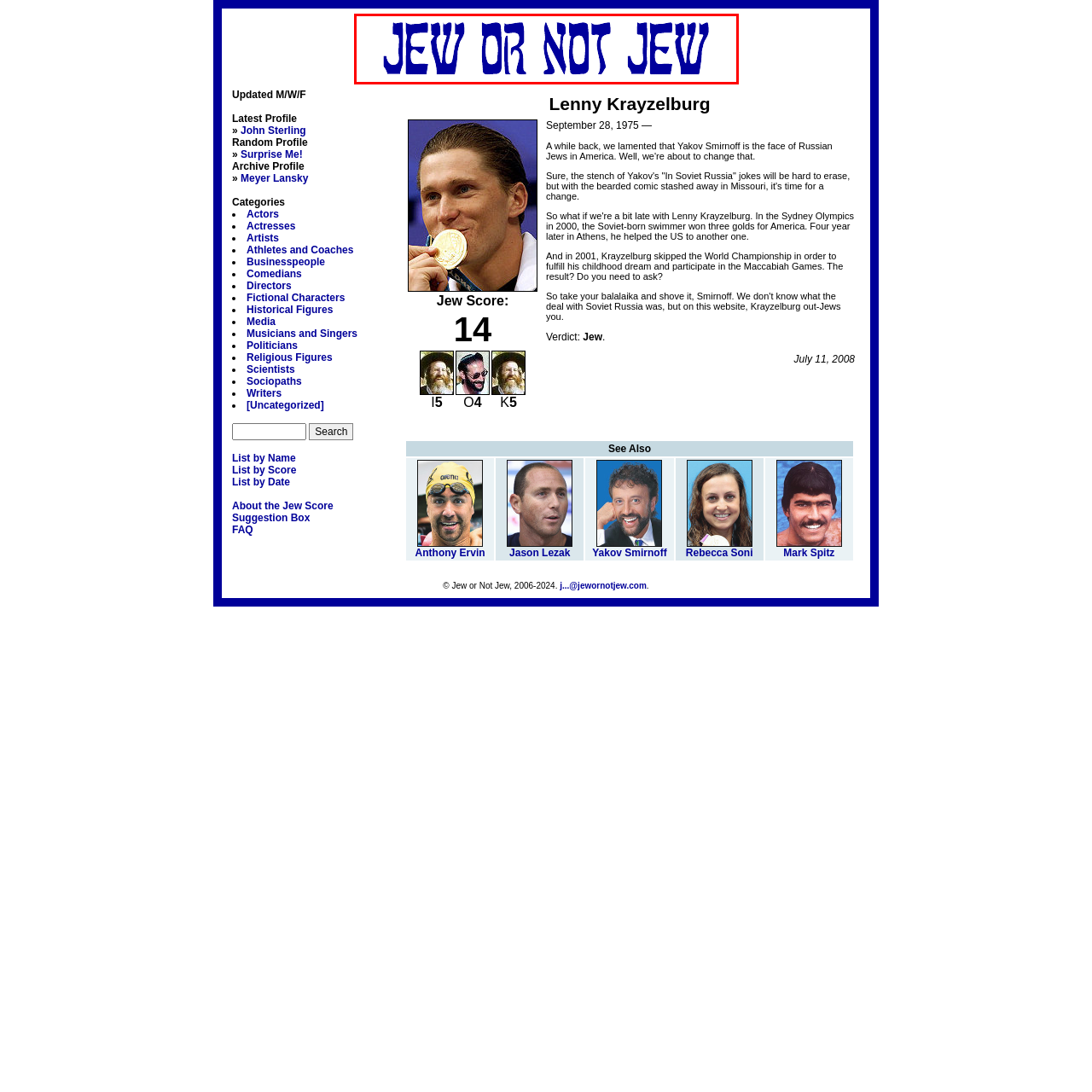Explain in detail what is depicted in the image within the red-bordered box.

The image features the phrase "JEW OR NOT JEW," presented in a distinctive and bold font that emphasizes the playful yet provocative nature of the content. The text is rendered in a striking blue color, capturing attention and inviting curiosity. This phrase serves as a central theme for a webpage dedicated to exploring cultural and historical identities through various profiles. The context suggests an engaging dialogue surrounding the identities of notable figures, blending humor and insight into the heritage and backgrounds of individuals discussed on the site.